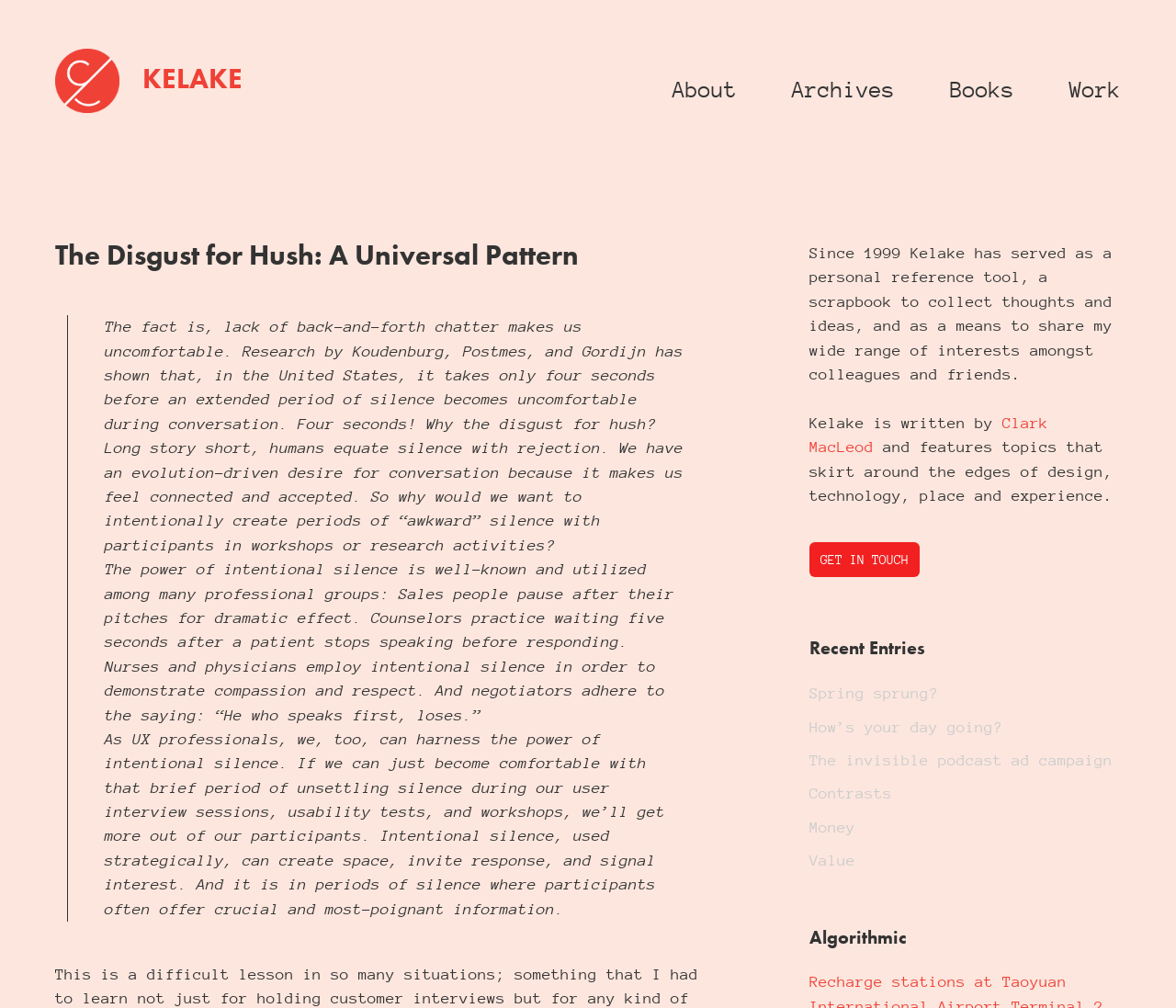What is the name of the website?
Please provide a detailed and thorough answer to the question.

The name of the website can be found in the heading element 'KELAKE' which is located at the top of the webpage, and also in the image 'Kelake logo home' which is also at the top of the webpage.